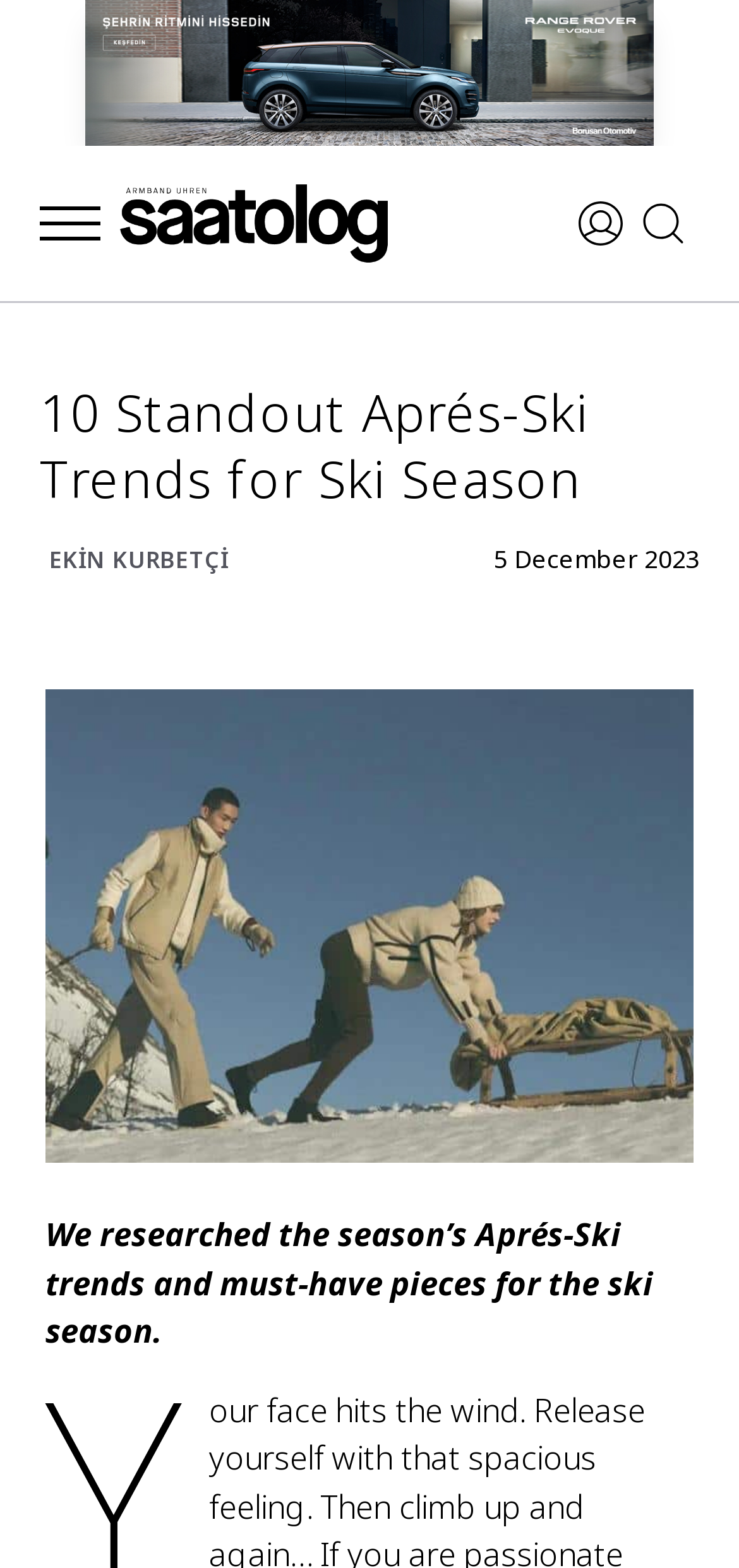How many images are on the webpage? From the image, respond with a single word or brief phrase.

4